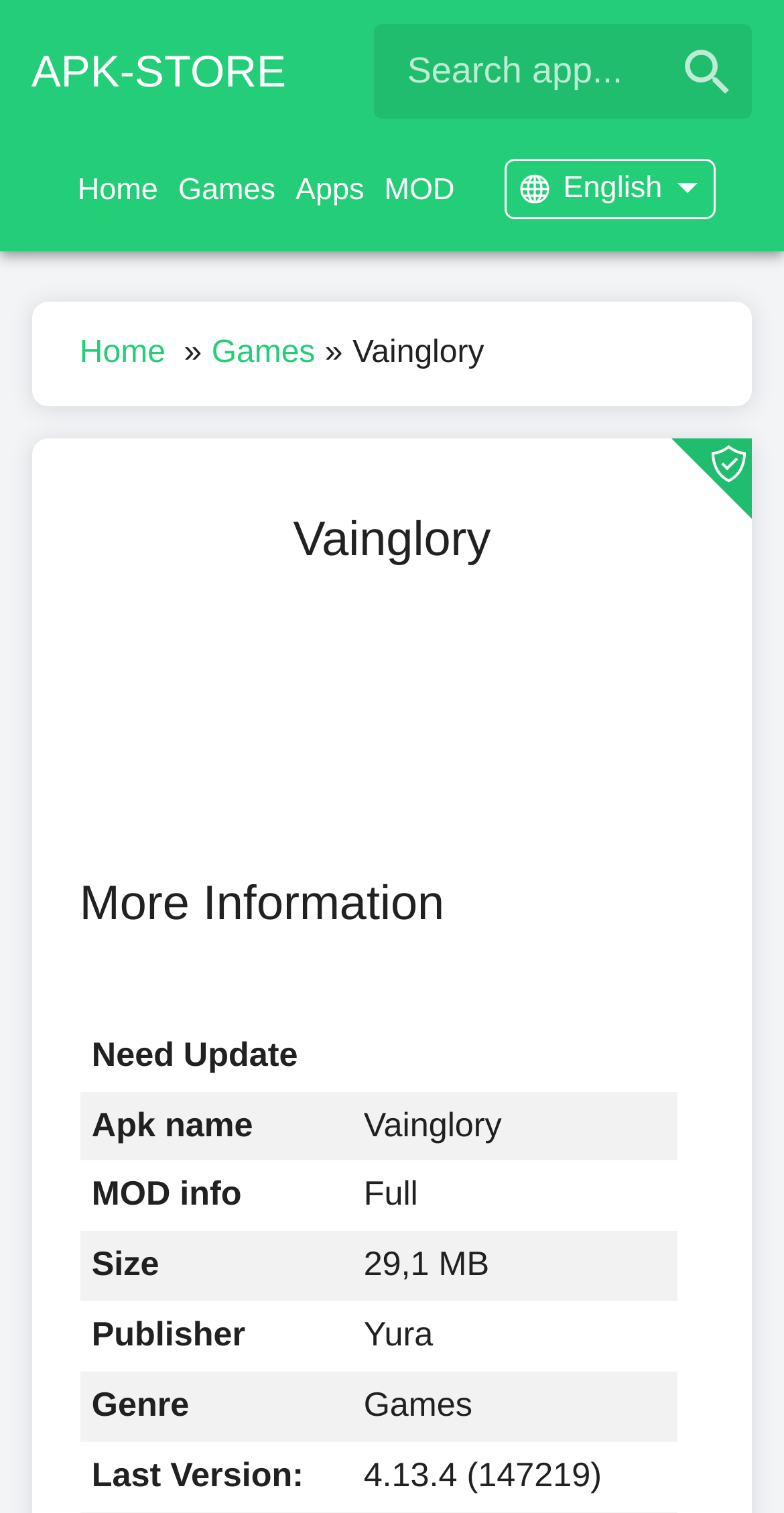What is the name of the app?
Give a comprehensive and detailed explanation for the question.

The name of the app can be found in the header section of the webpage, where it is written as 'Vainglory' in a large font size.